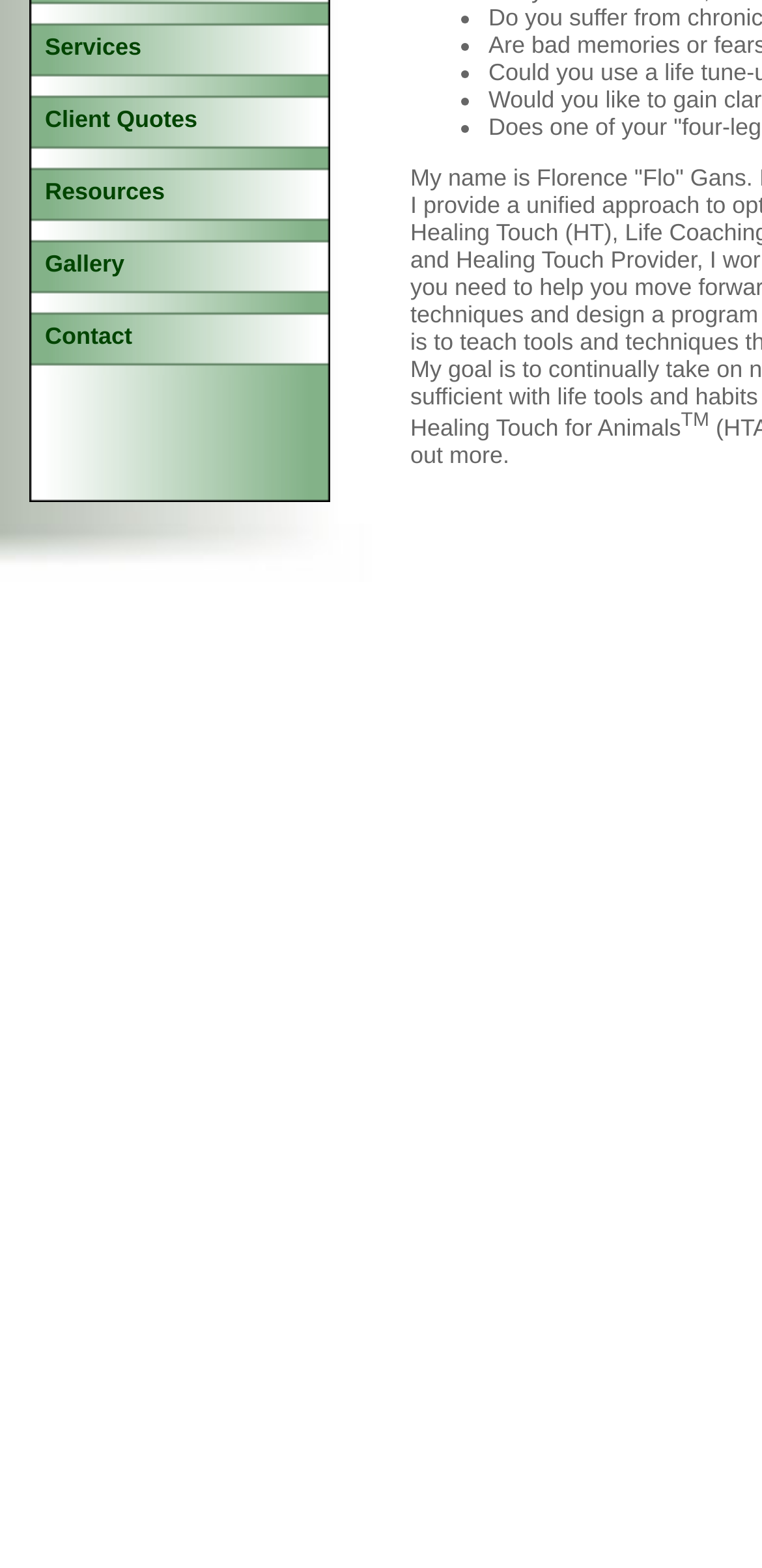Determine the bounding box coordinates for the HTML element described here: "Resources".

[0.038, 0.101, 0.433, 0.147]